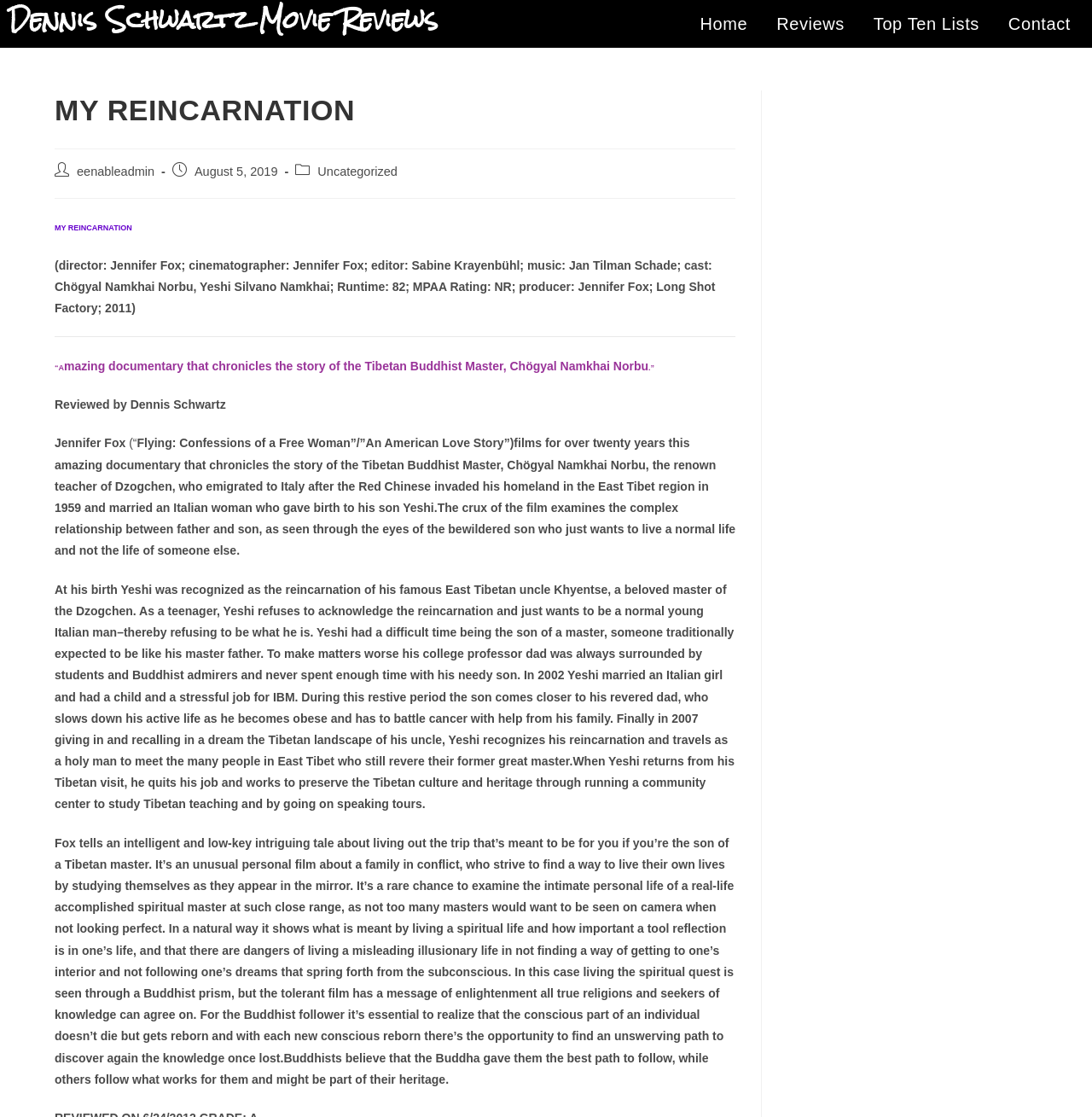Please answer the following question using a single word or phrase: 
Who is the director of the movie?

Jennifer Fox